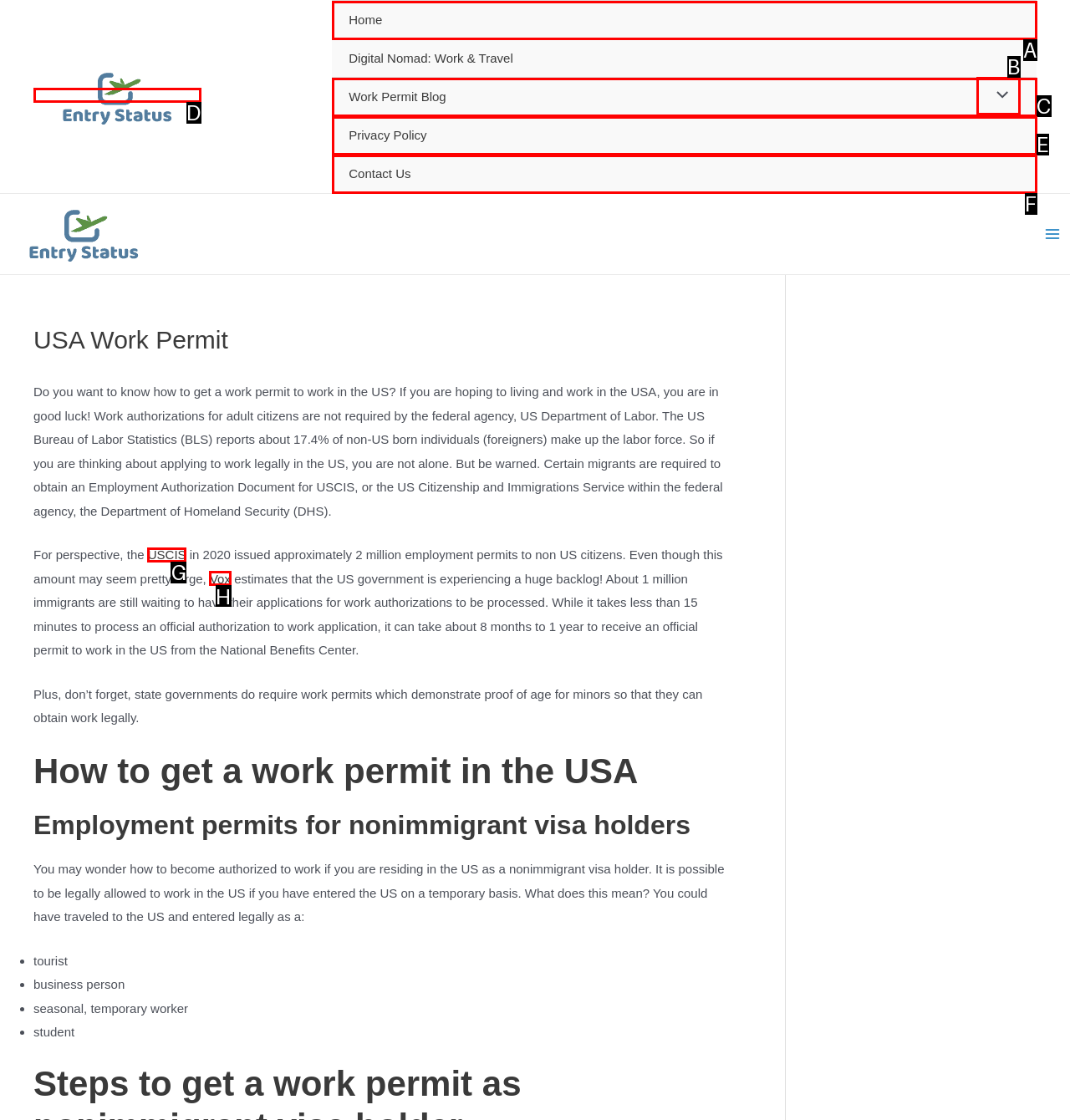Identify the correct lettered option to click in order to perform this task: Click the 'Vox' link. Respond with the letter.

H